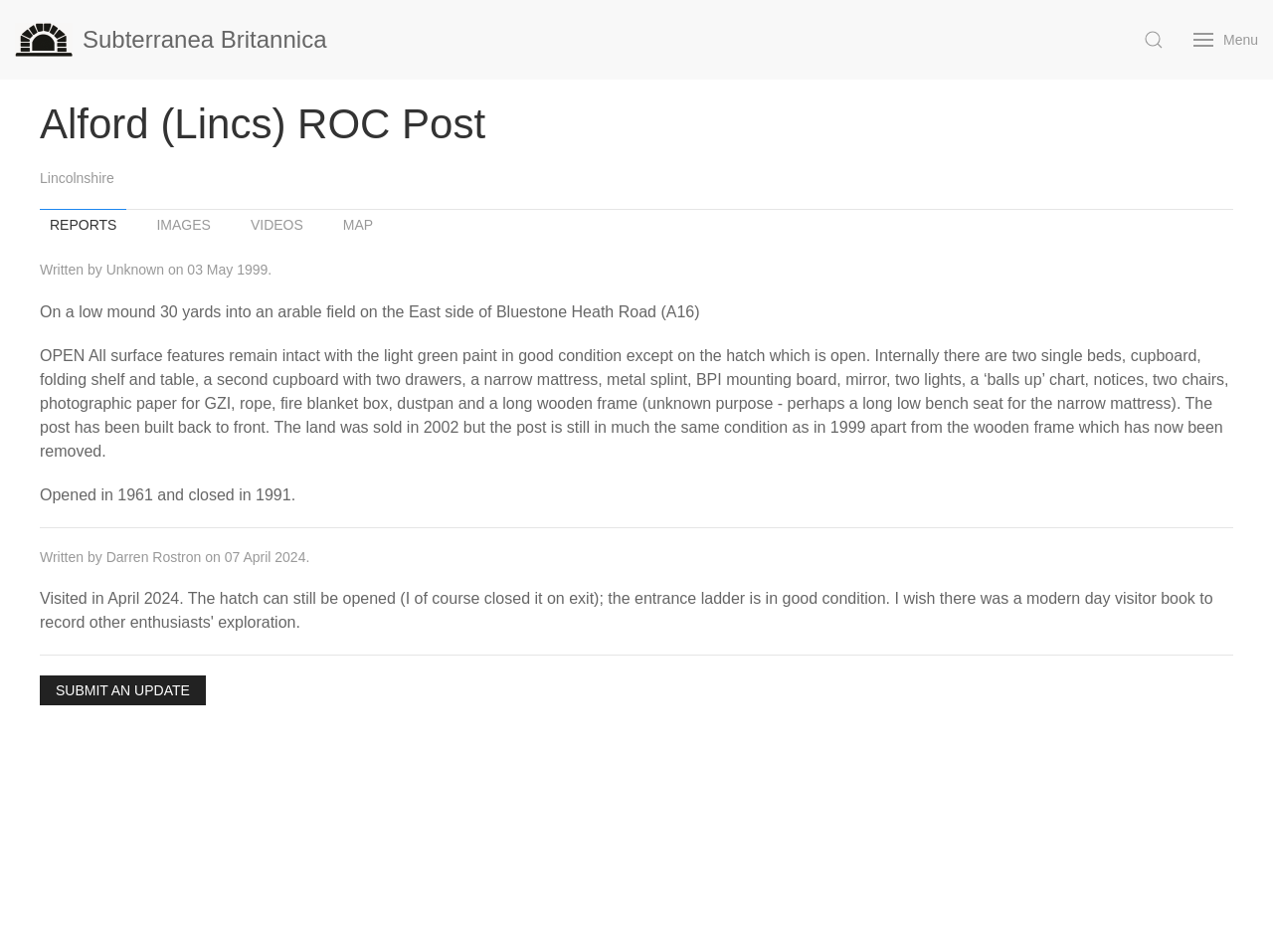Find and extract the text of the primary heading on the webpage.

Alford (Lincs) ROC Post